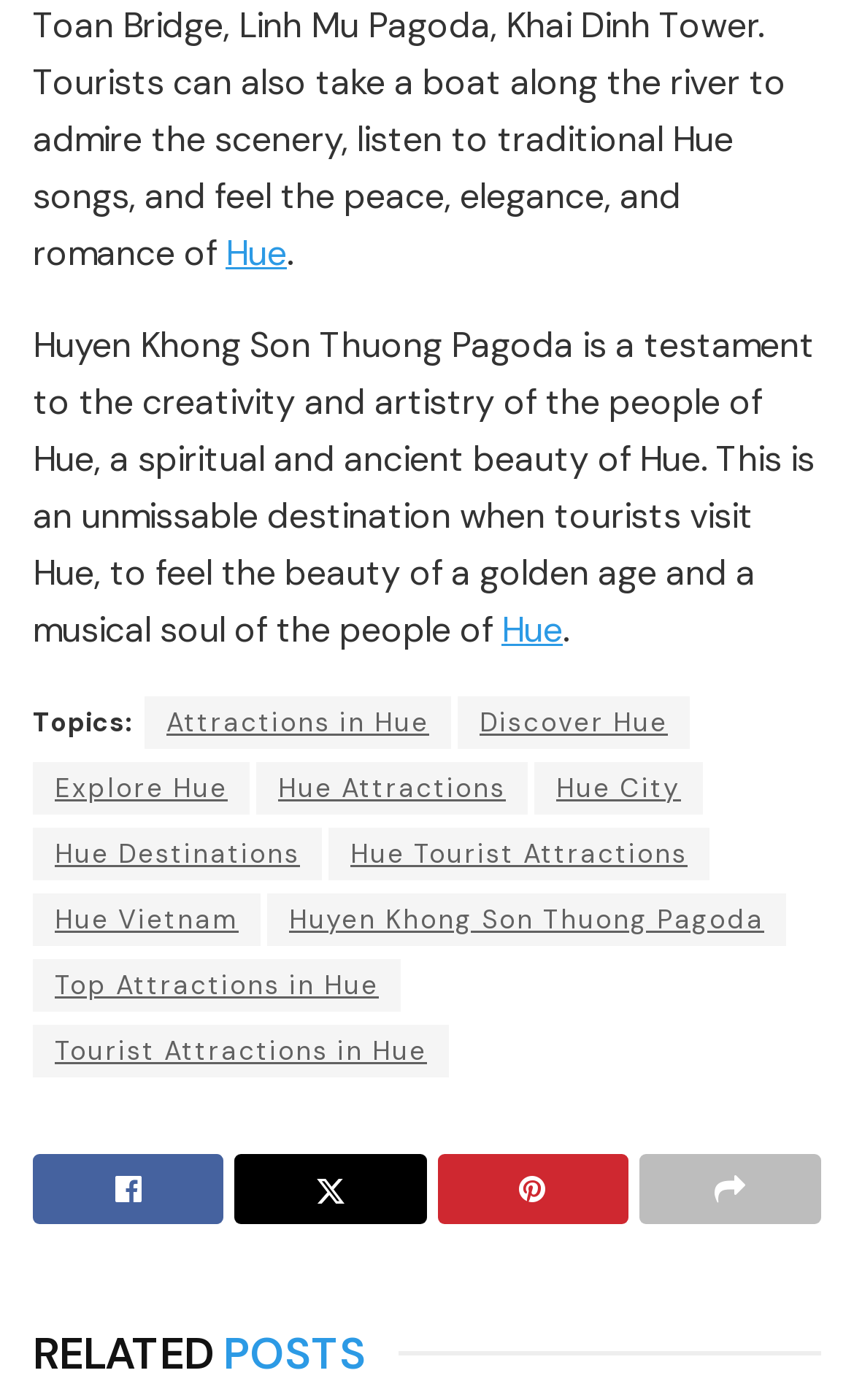Could you specify the bounding box coordinates for the clickable section to complete the following instruction: "View Top Attractions in Hue"?

[0.038, 0.685, 0.469, 0.722]